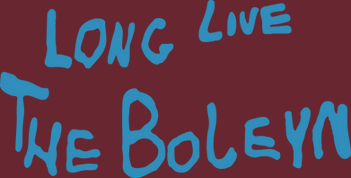Generate an in-depth description of the image you see.

The image features a bold, stylized text proclaiming "LONG LIVE The Boleyn" in vibrant blue lettering against a rich maroon background. This artistic design likely reflects a theme or branding associated with the product or collection titled "Blue Bucket Hat." The striking color contrast captures attention, and the playful font adds a sense of creativity and personality, making it an appealing element for promotional or artistic purposes related to the brand.